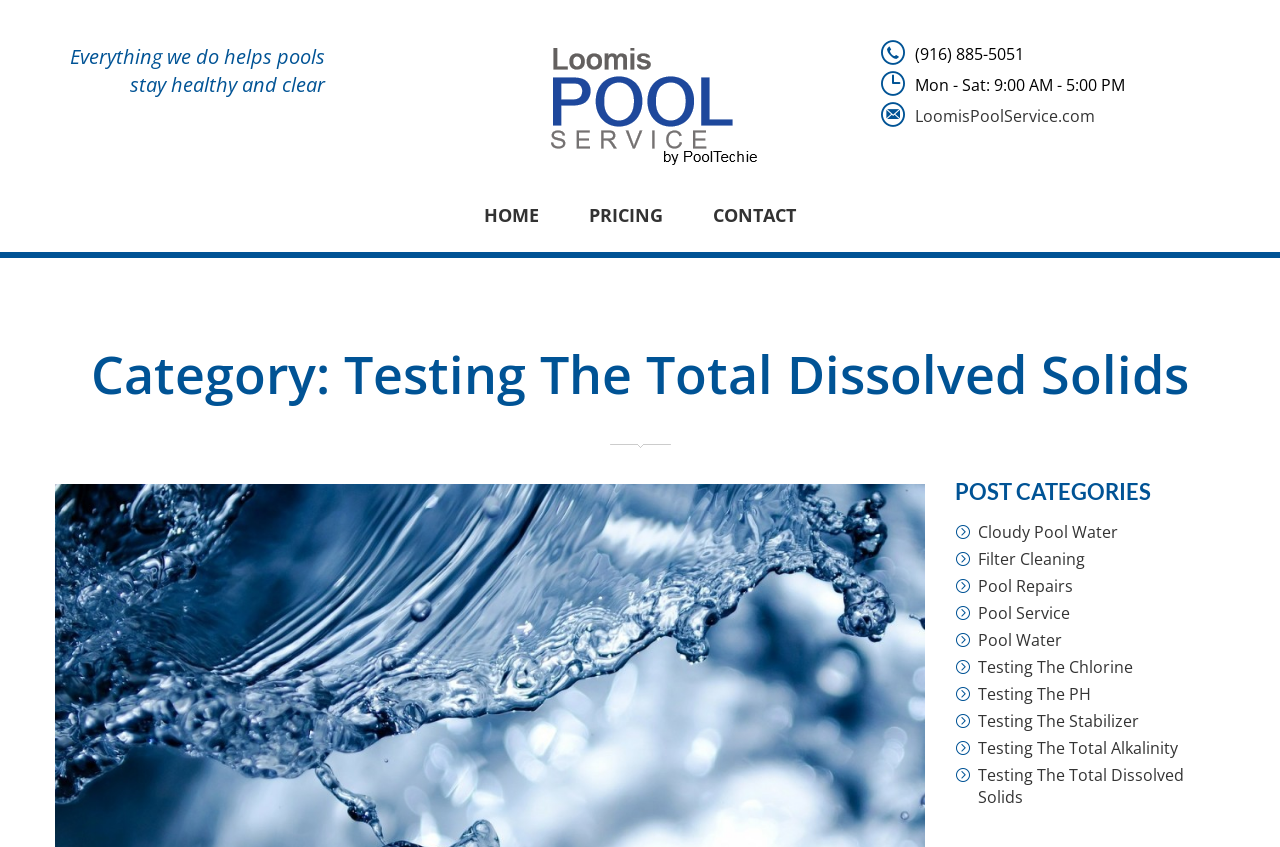What is the phone number on the top right?
Examine the image and provide an in-depth answer to the question.

I found the phone number by looking at the top right section of the webpage, where it is displayed in a static text element.